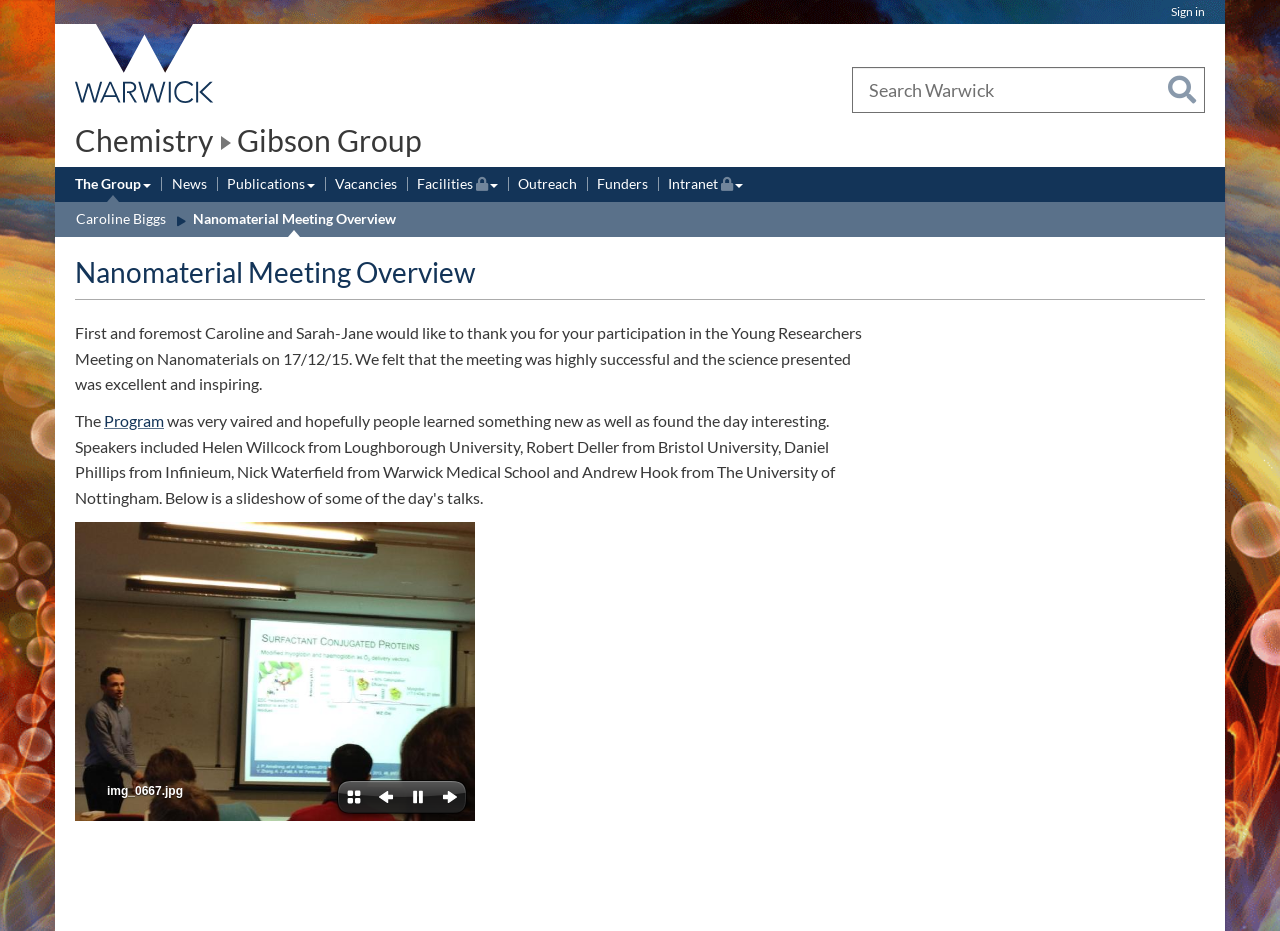Show the bounding box coordinates of the region that should be clicked to follow the instruction: "Go to 'Home'."

None